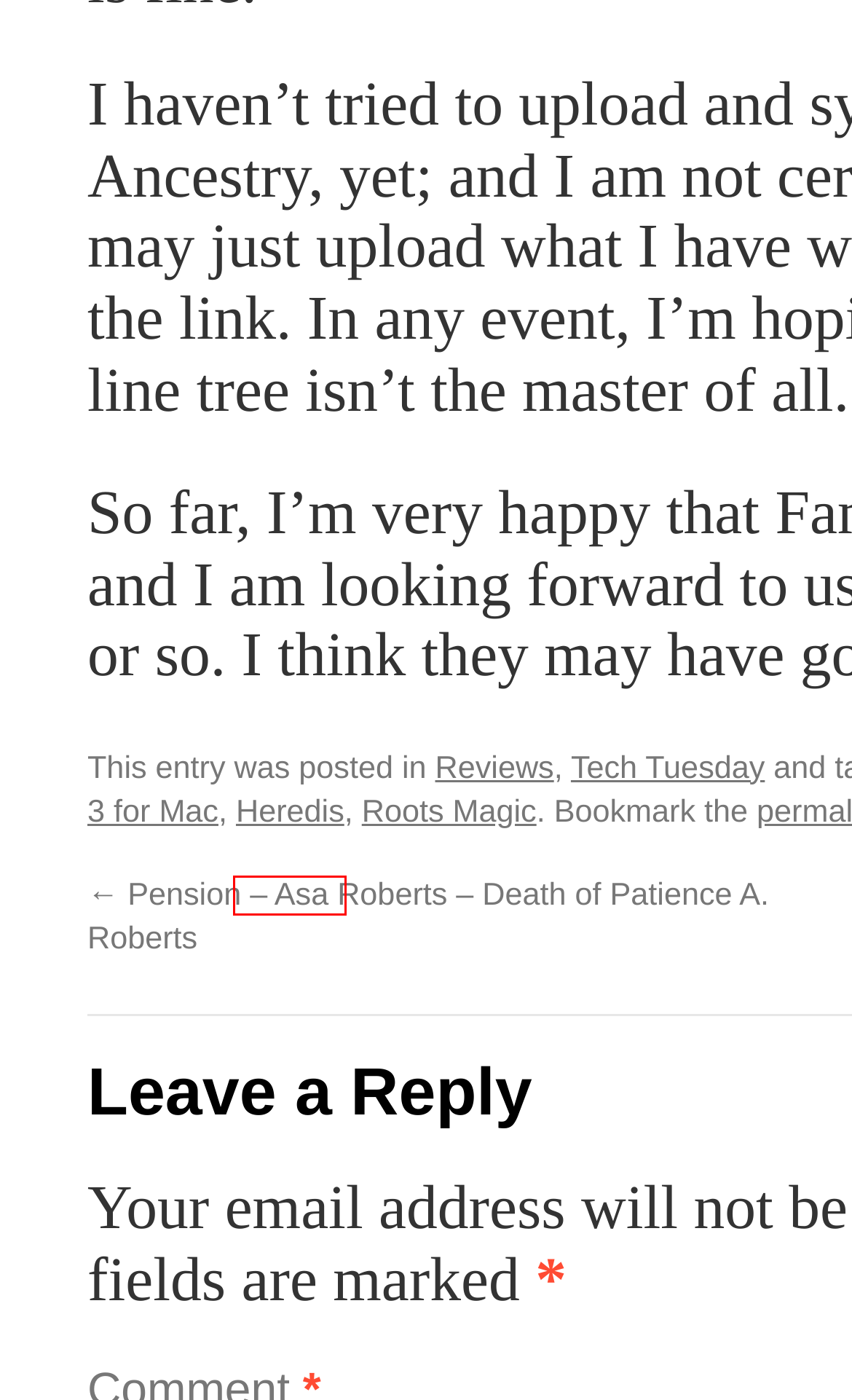Observe the screenshot of a webpage with a red bounding box highlighting an element. Choose the webpage description that accurately reflects the new page after the element within the bounding box is clicked. Here are the candidates:
A. Family Tree Maker 3 for Mac | Don Taylor Genealogy
B. Roots Magic | Don Taylor Genealogy
C. Tech Tuesday | Don Taylor Genealogy
D. Howell | Don Taylor Genealogy
E. Heredis | Don Taylor Genealogy
F. Donna Montran | Don Taylor Genealogy
G. 06 | January | 2017 | Don Taylor Genealogy
H. Reviews | Don Taylor Genealogy

E